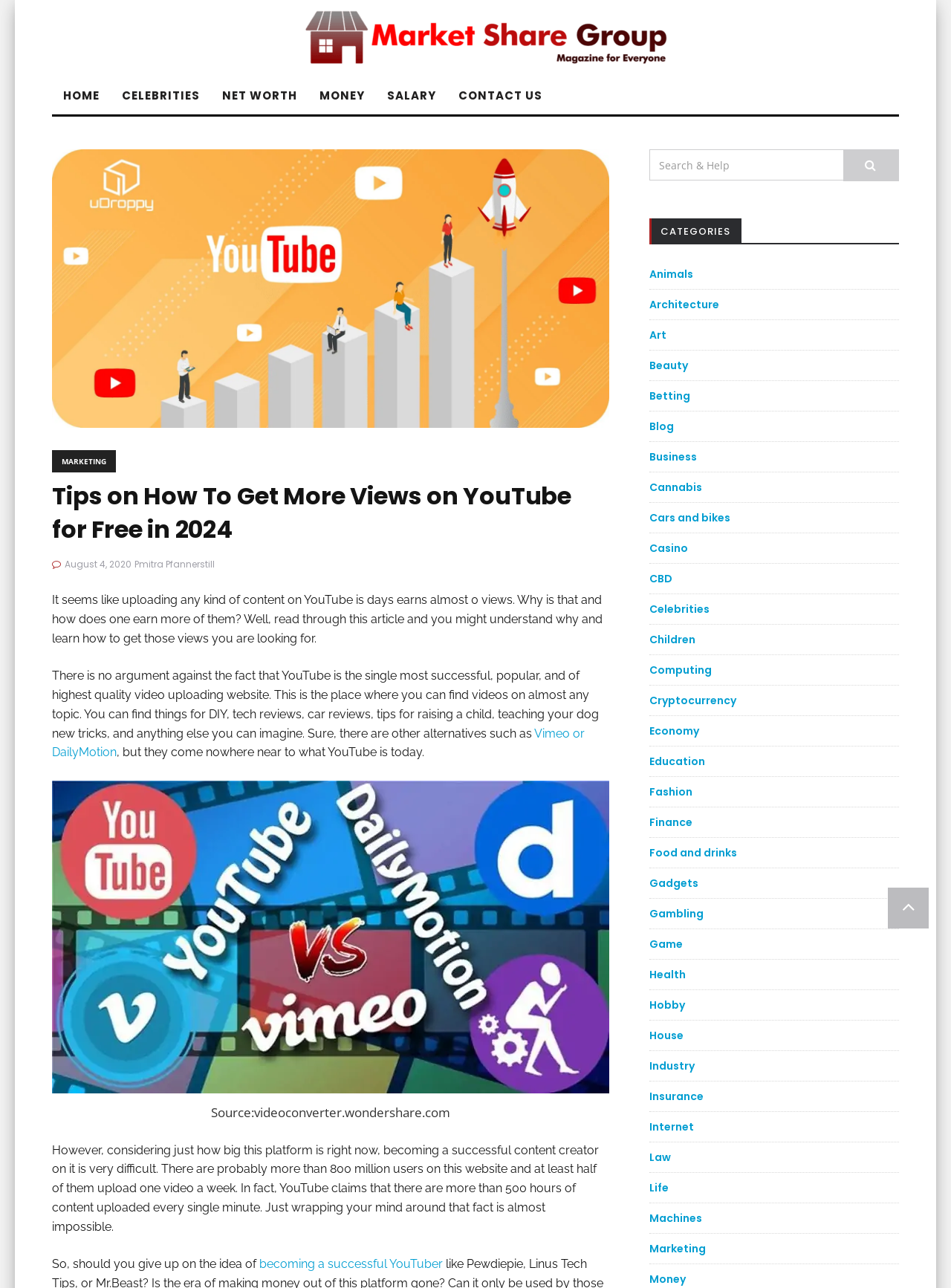Respond with a single word or phrase to the following question:
What is the topic of this article?

YouTube views